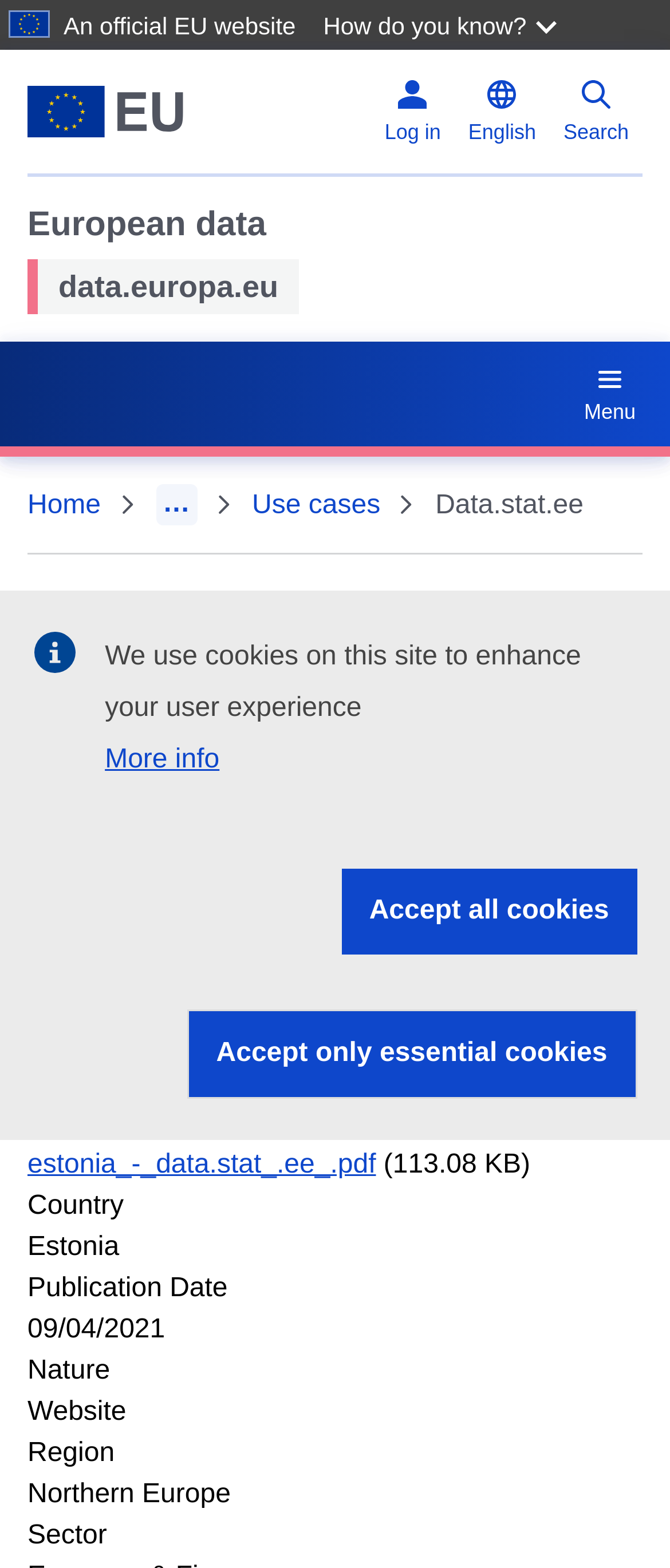Refer to the image and offer a detailed explanation in response to the question: What is the publication date of the data?

The publication date of the data can be found in the time element, which is '09/04/2021'. This date is associated with the data provided on the webpage.